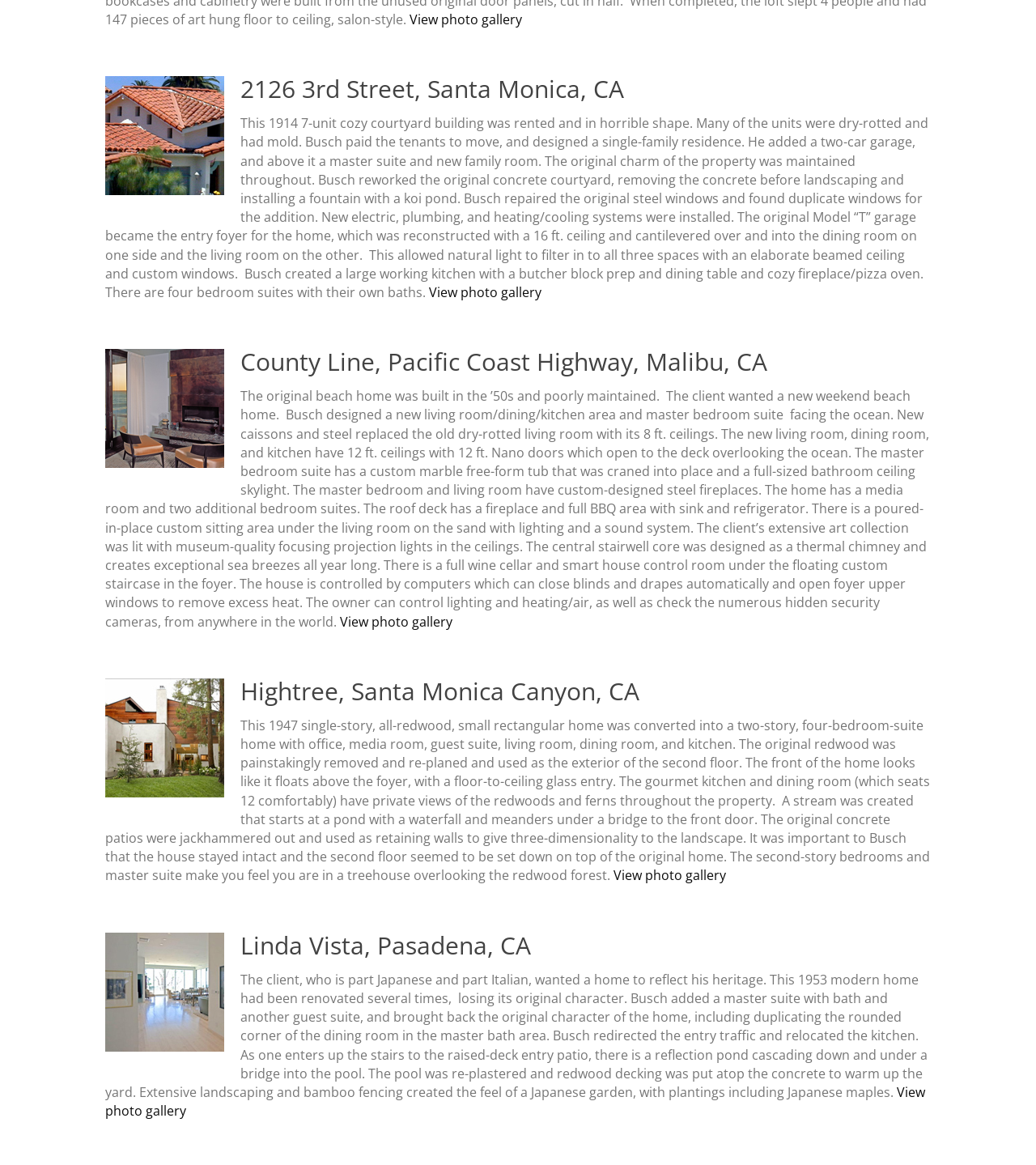Determine the bounding box for the described HTML element: "Linda Vista, Pasadena, CA". Ensure the coordinates are four float numbers between 0 and 1 in the format [left, top, right, bottom].

[0.232, 0.797, 0.512, 0.825]